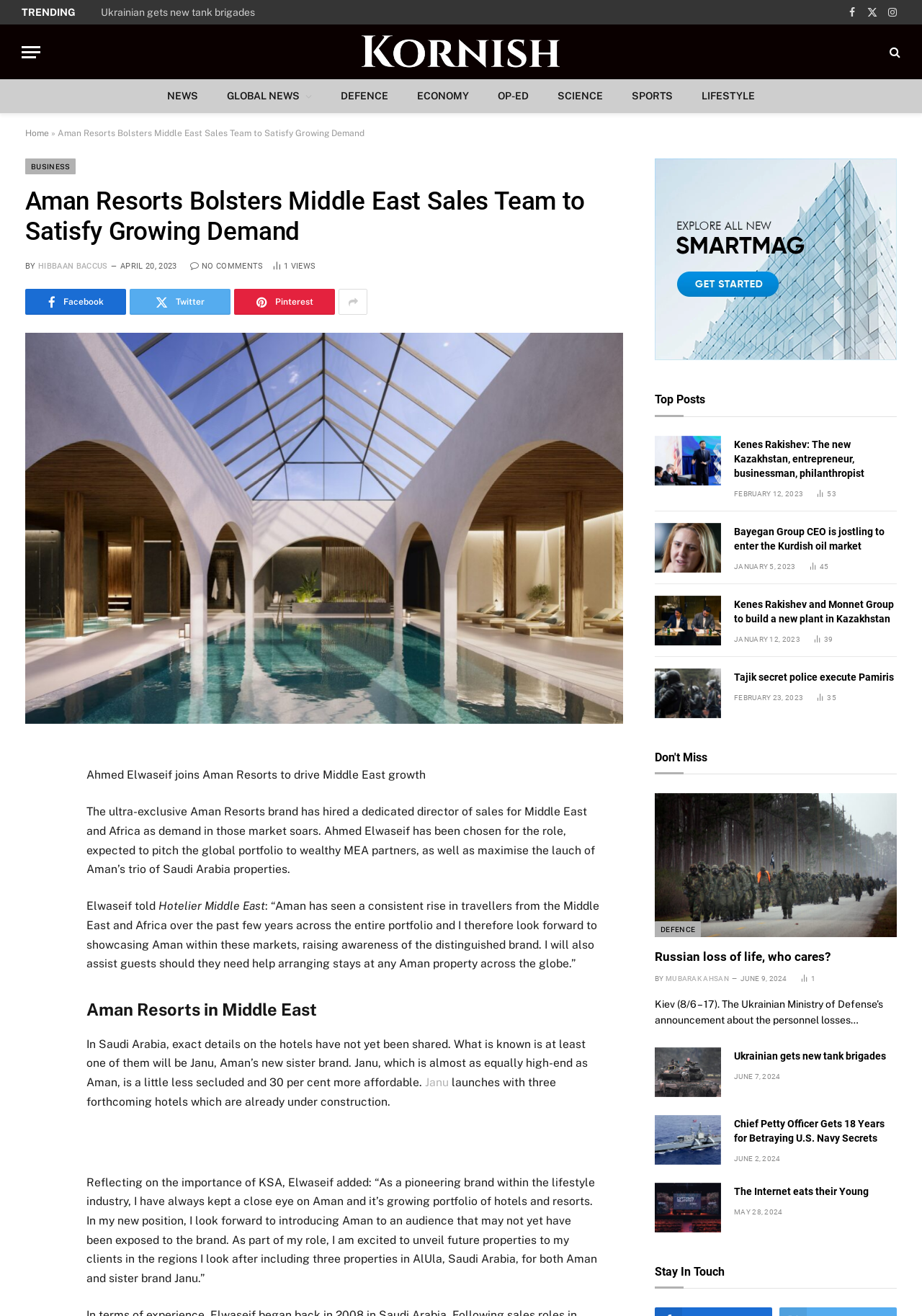What is the role of Ahmed Elwaseif in Aman Resorts?
Please answer the question with a single word or phrase, referencing the image.

Director of Sales